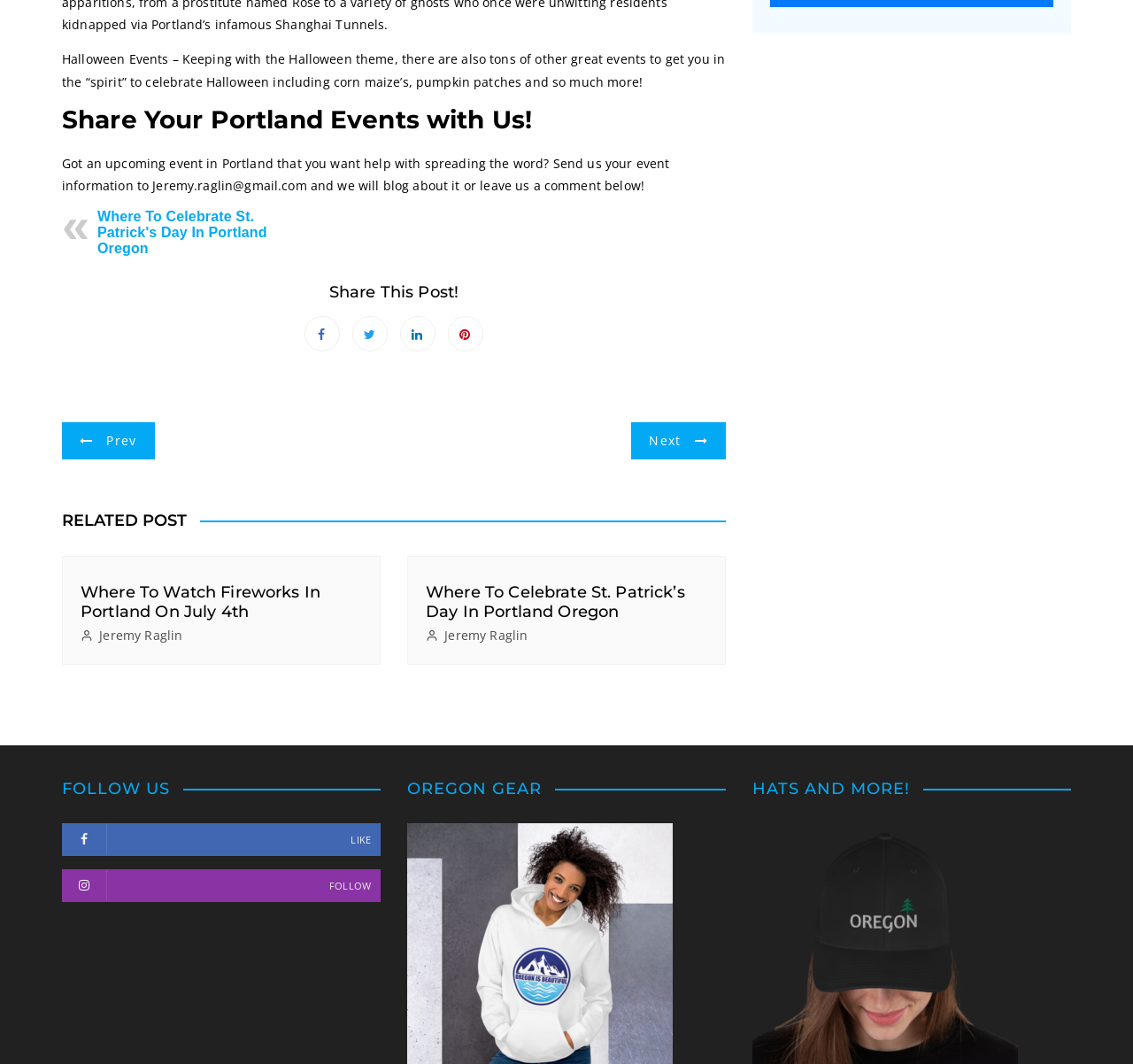Locate the bounding box coordinates of the element that needs to be clicked to carry out the instruction: "Search for products". The coordinates should be given as four float numbers ranging from 0 to 1, i.e., [left, top, right, bottom].

None